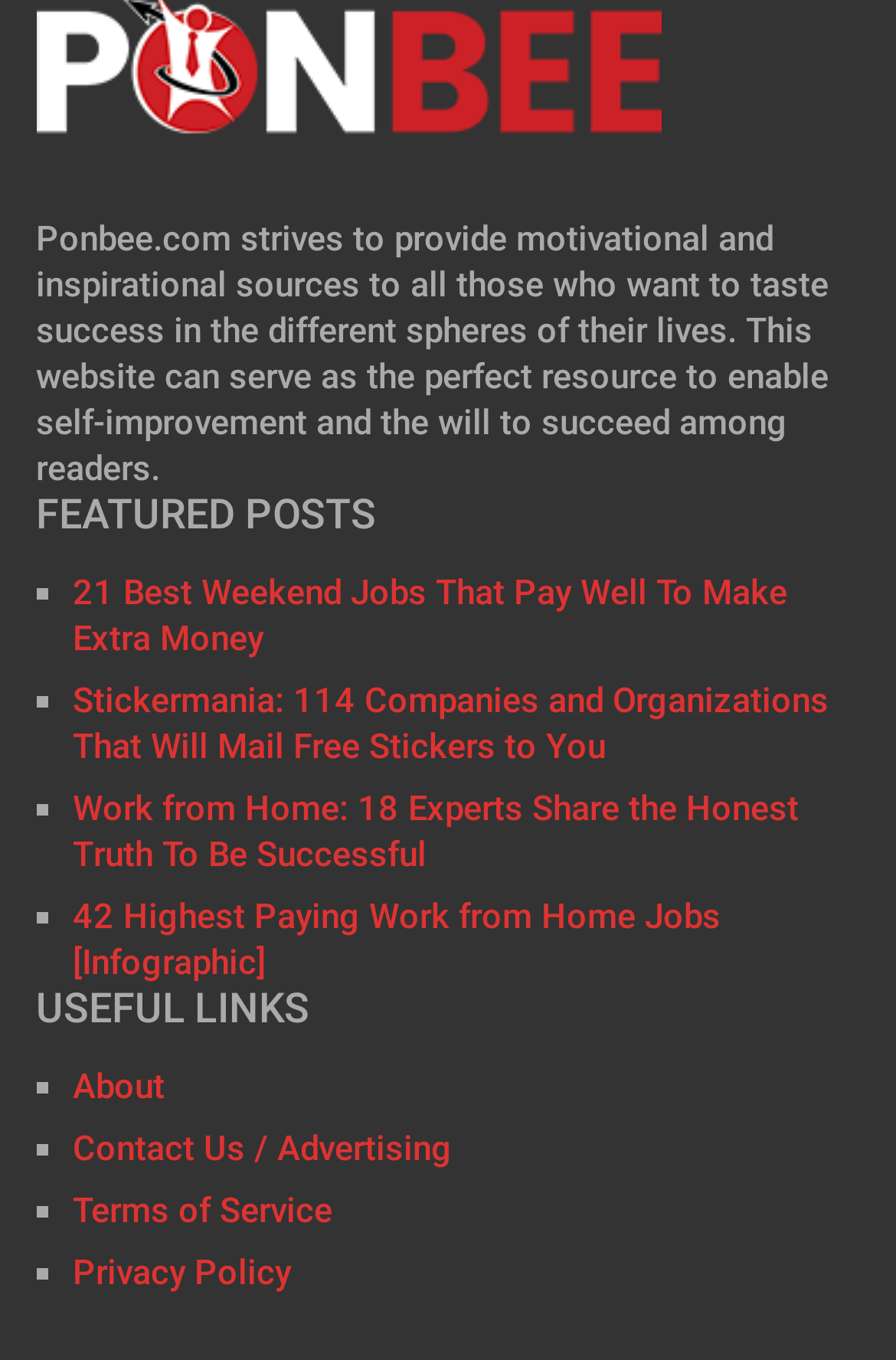How many useful links are provided?
Give a single word or phrase as your answer by examining the image.

4